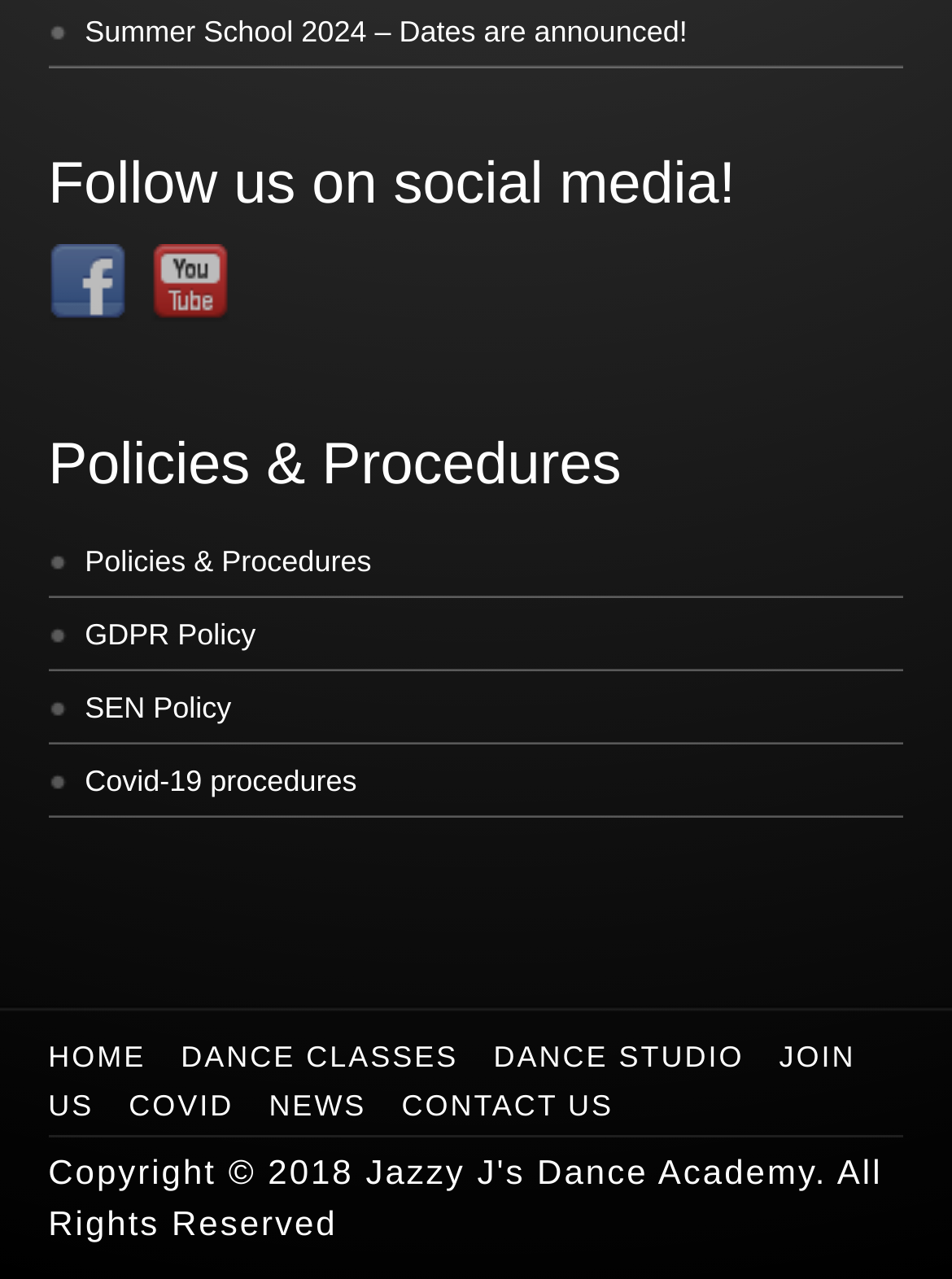Determine the bounding box coordinates of the clickable region to follow the instruction: "Follow us on Facebook".

[0.051, 0.24, 0.158, 0.266]